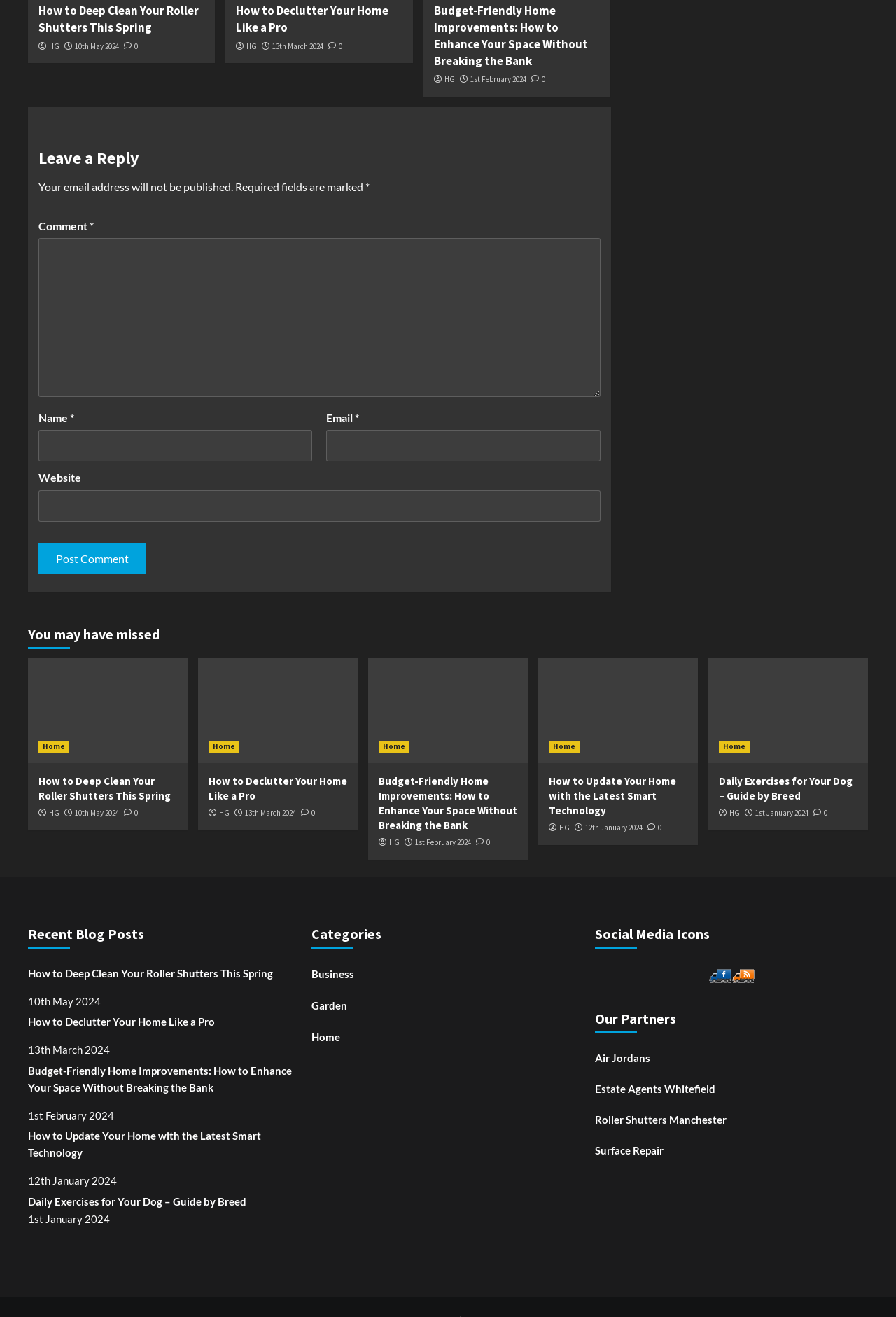What is the purpose of the text box labeled 'Comment *'?
Look at the screenshot and provide an in-depth answer.

I found the purpose of the text box labeled 'Comment *' by looking at the context in which it is used. The text box is located in a section labeled 'Leave a Reply' and is accompanied by other text boxes for name and email, suggesting that it is used to leave a comment.